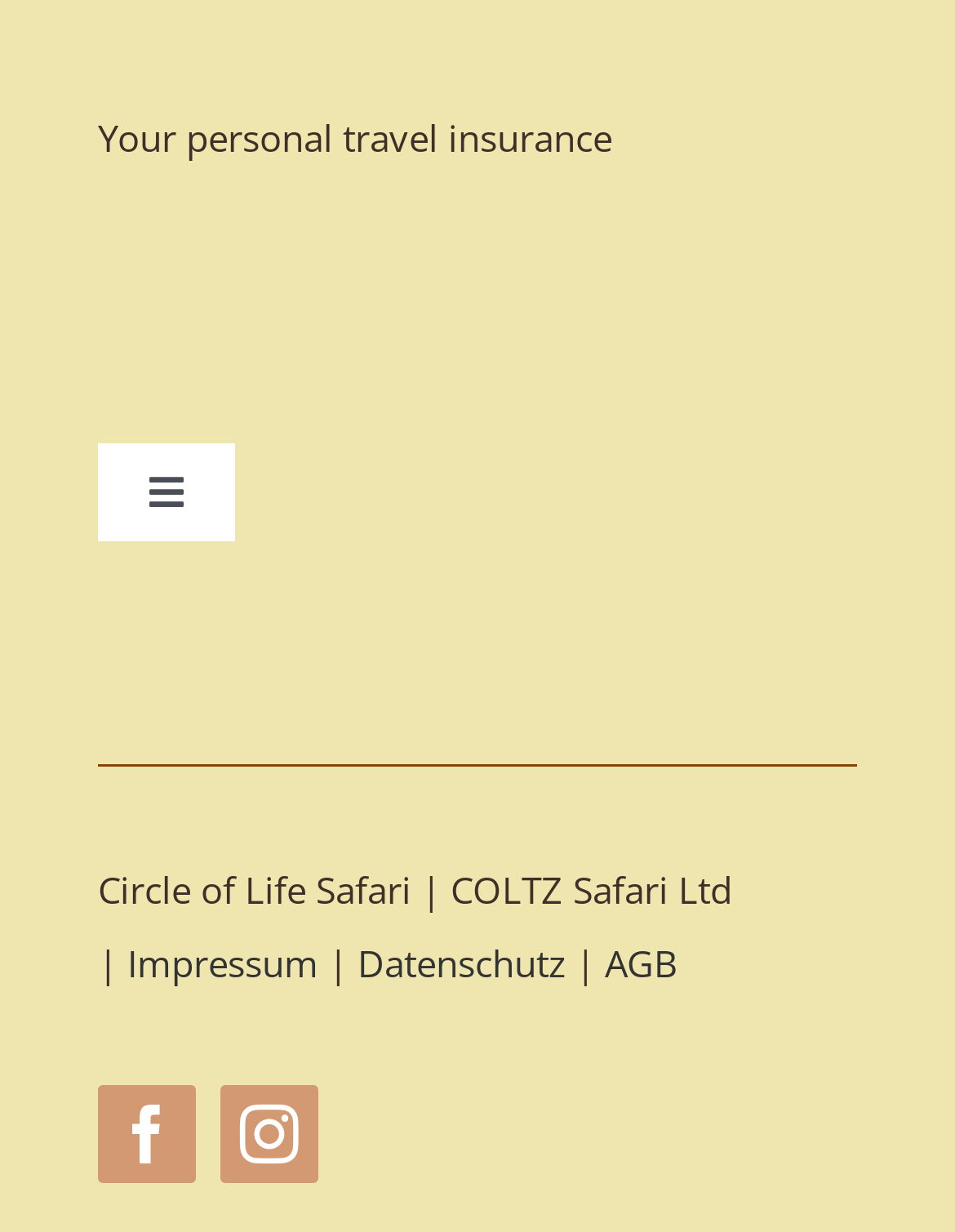Specify the bounding box coordinates for the region that must be clicked to perform the given instruction: "Click on the logo".

[0.103, 0.165, 0.71, 0.205]